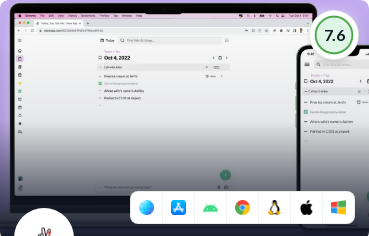What is the performance rating of Twos?
Please ensure your answer to the question is detailed and covers all necessary aspects.

I looked at the top right corner of the interface screenshot, where the performance rating is prominently displayed, and found that the rating is 7.6, reflecting user satisfaction and functionality.